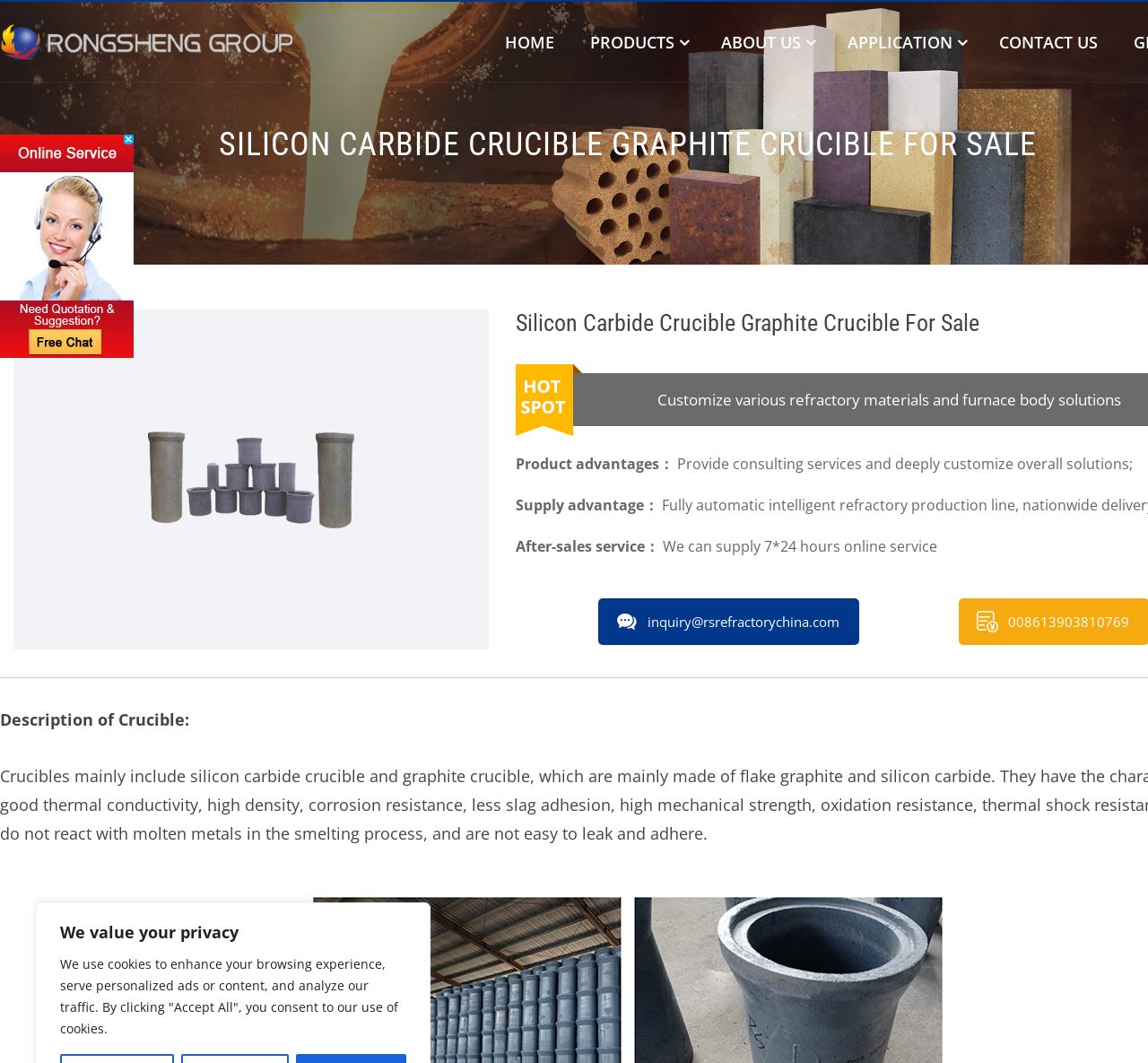Find the bounding box of the UI element described as follows: "Contact us".

[0.855, 0.002, 0.972, 0.078]